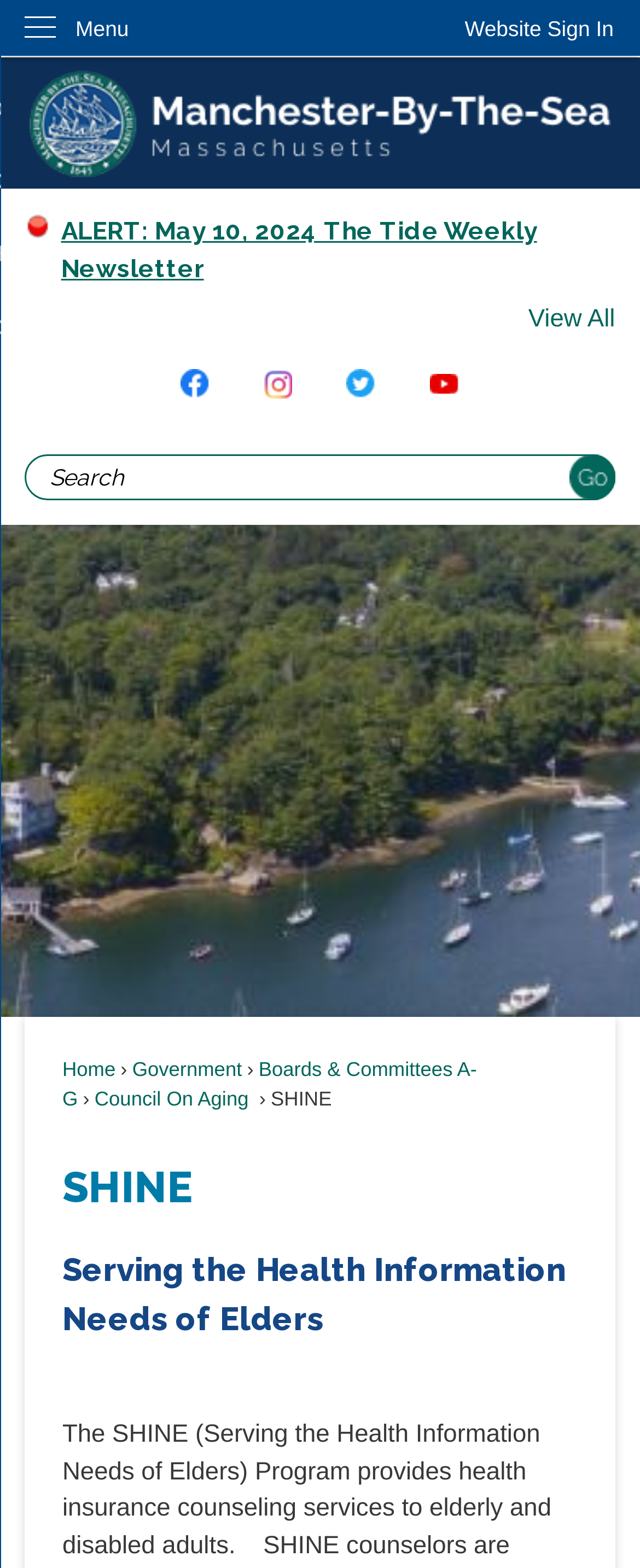Locate the bounding box coordinates of the element that should be clicked to execute the following instruction: "Skip to main content".

[0.0, 0.0, 0.044, 0.018]